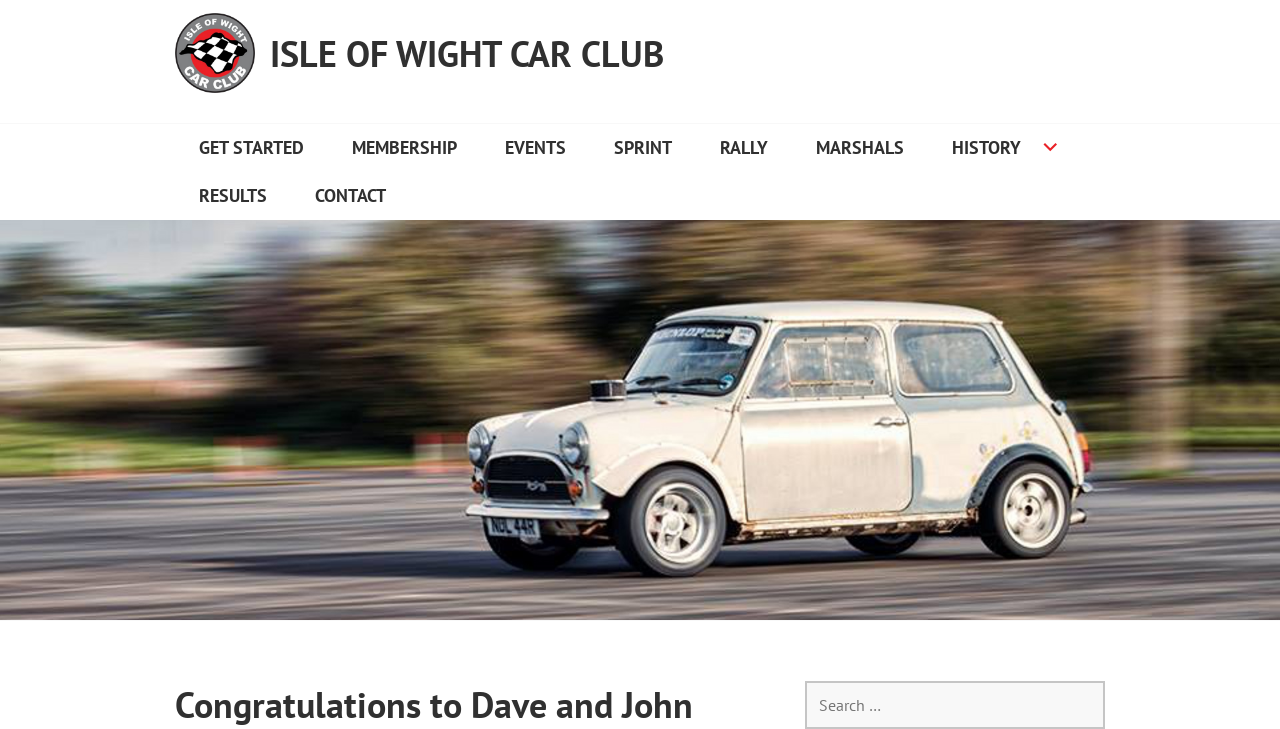Please identify the bounding box coordinates of the clickable region that I should interact with to perform the following instruction: "Click on the Isle of Wight Car Club link". The coordinates should be expressed as four float numbers between 0 and 1, i.e., [left, top, right, bottom].

[0.137, 0.041, 0.519, 0.128]